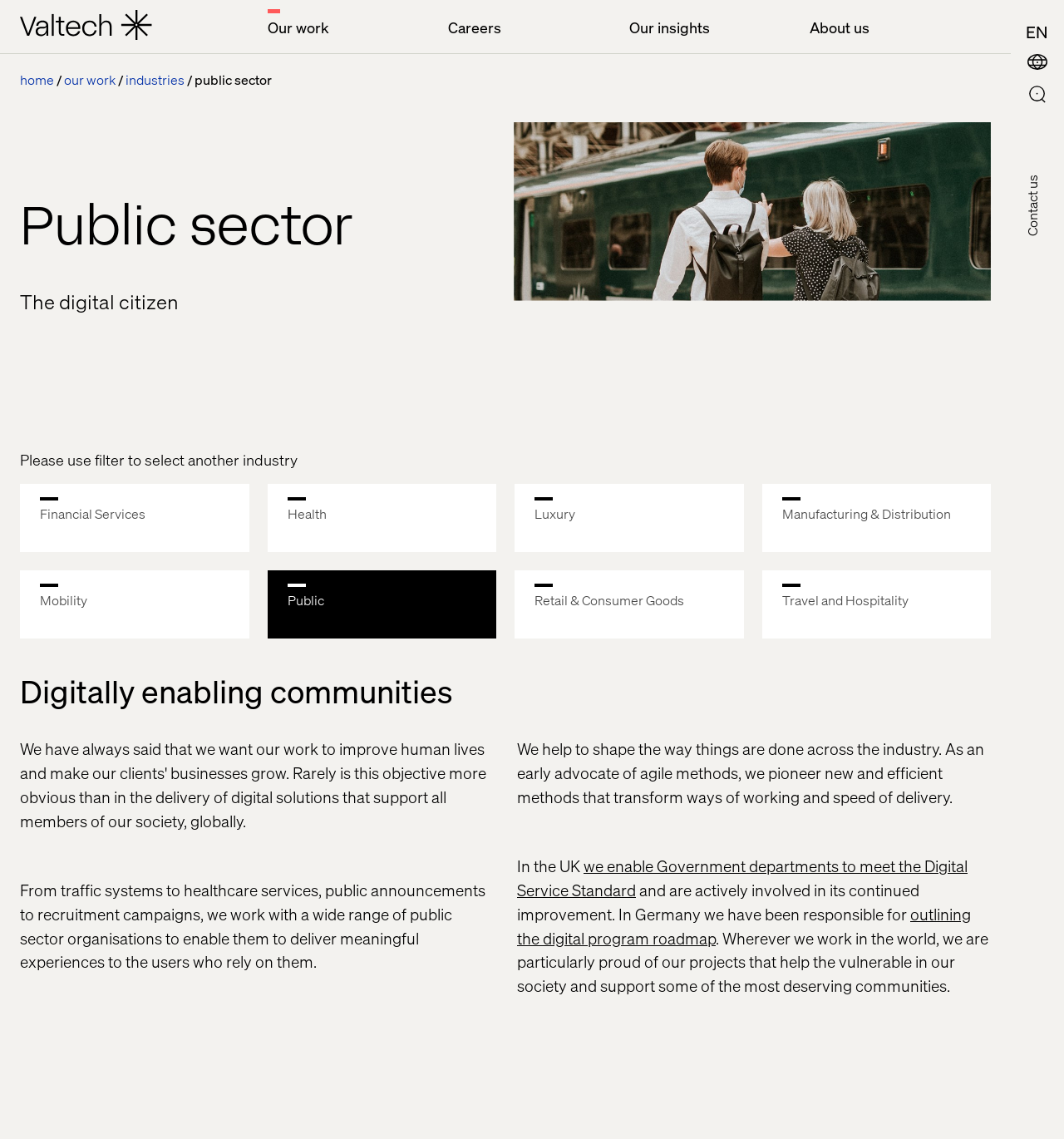For the following element description, predict the bounding box coordinates in the format (top-left x, top-left y, bottom-right x, bottom-right y). All values should be floating point numbers between 0 and 1. Description: outlining the digital program roadmap.

[0.486, 0.793, 0.912, 0.832]